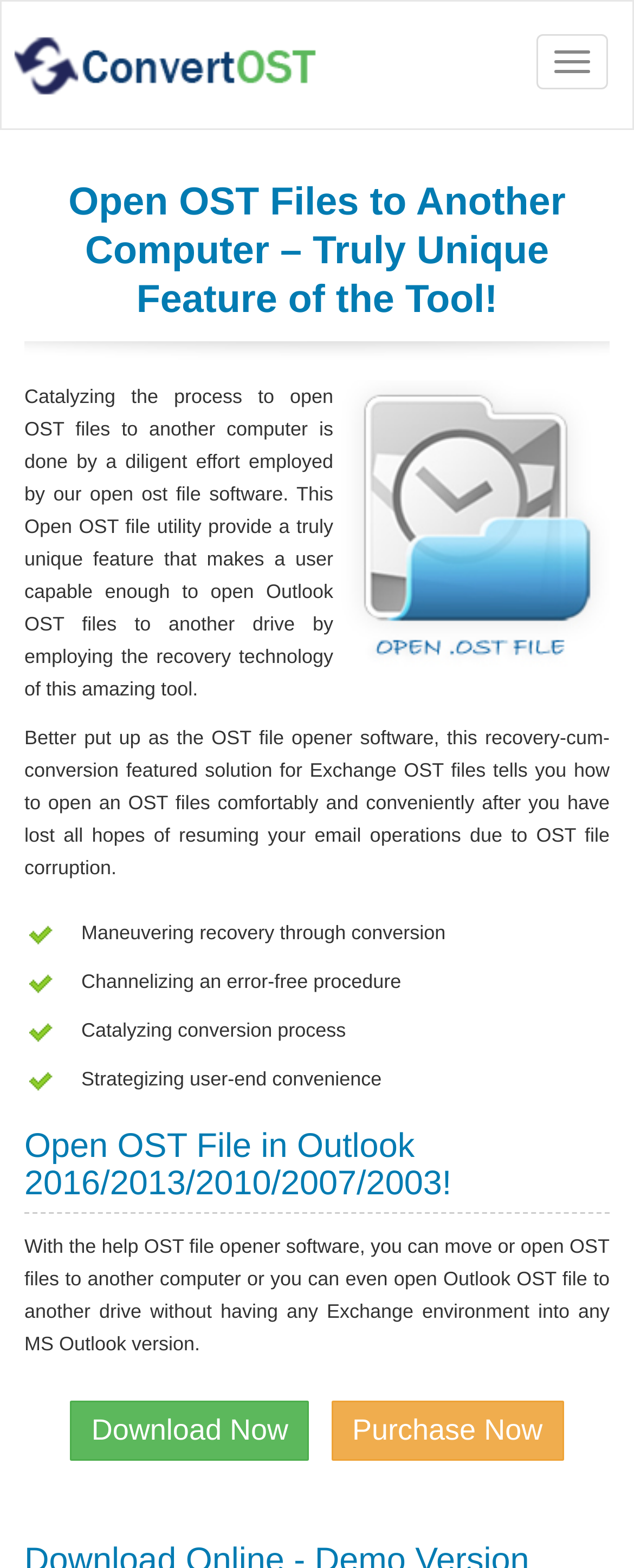Provide your answer in a single word or phrase: 
What is the recovery technology used by the Open OST file utility?

Conversion technology